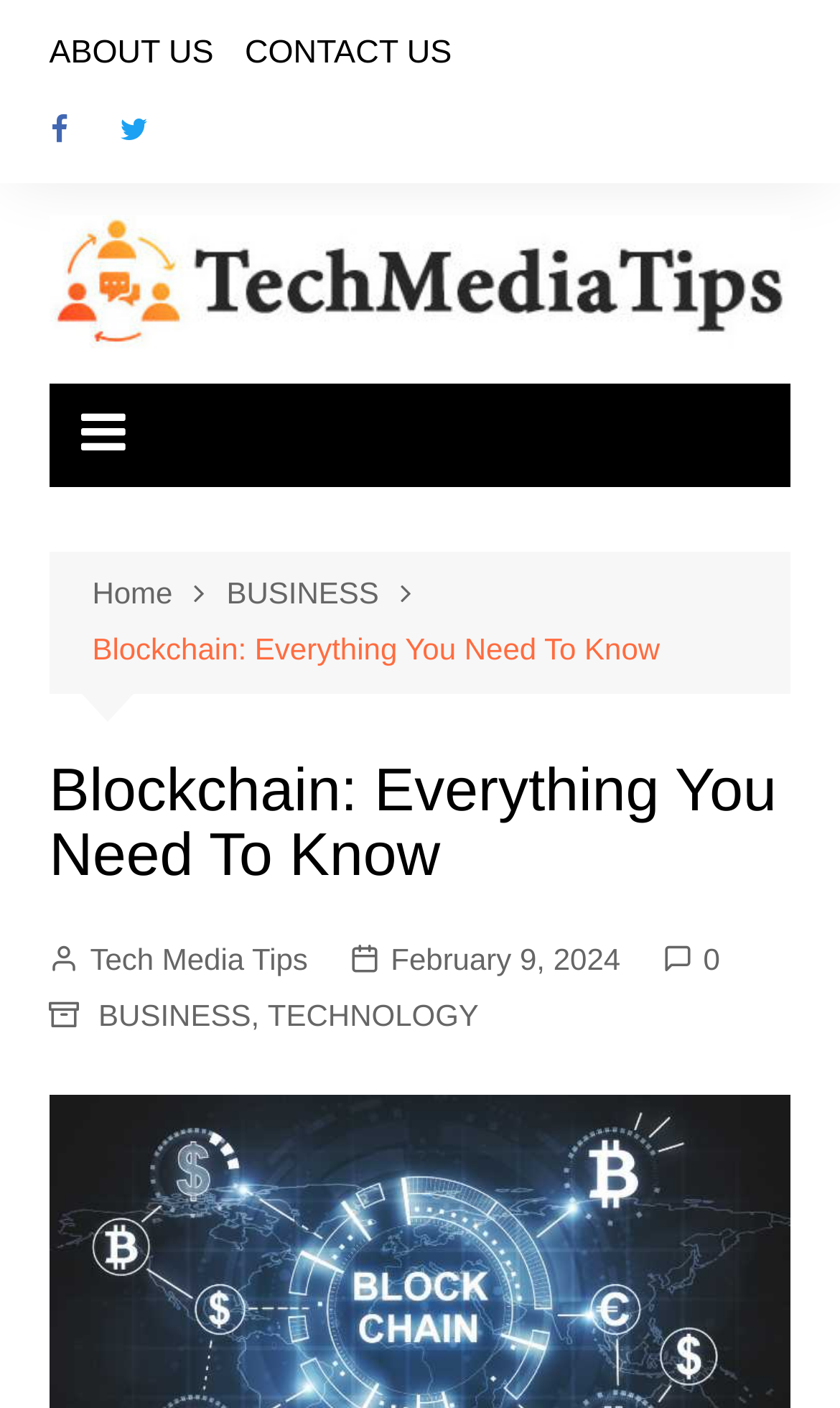What is the date of the article?
Using the information presented in the image, please offer a detailed response to the question.

The date of the article can be found in the link 'February 9, 2024' which is located below the main heading.